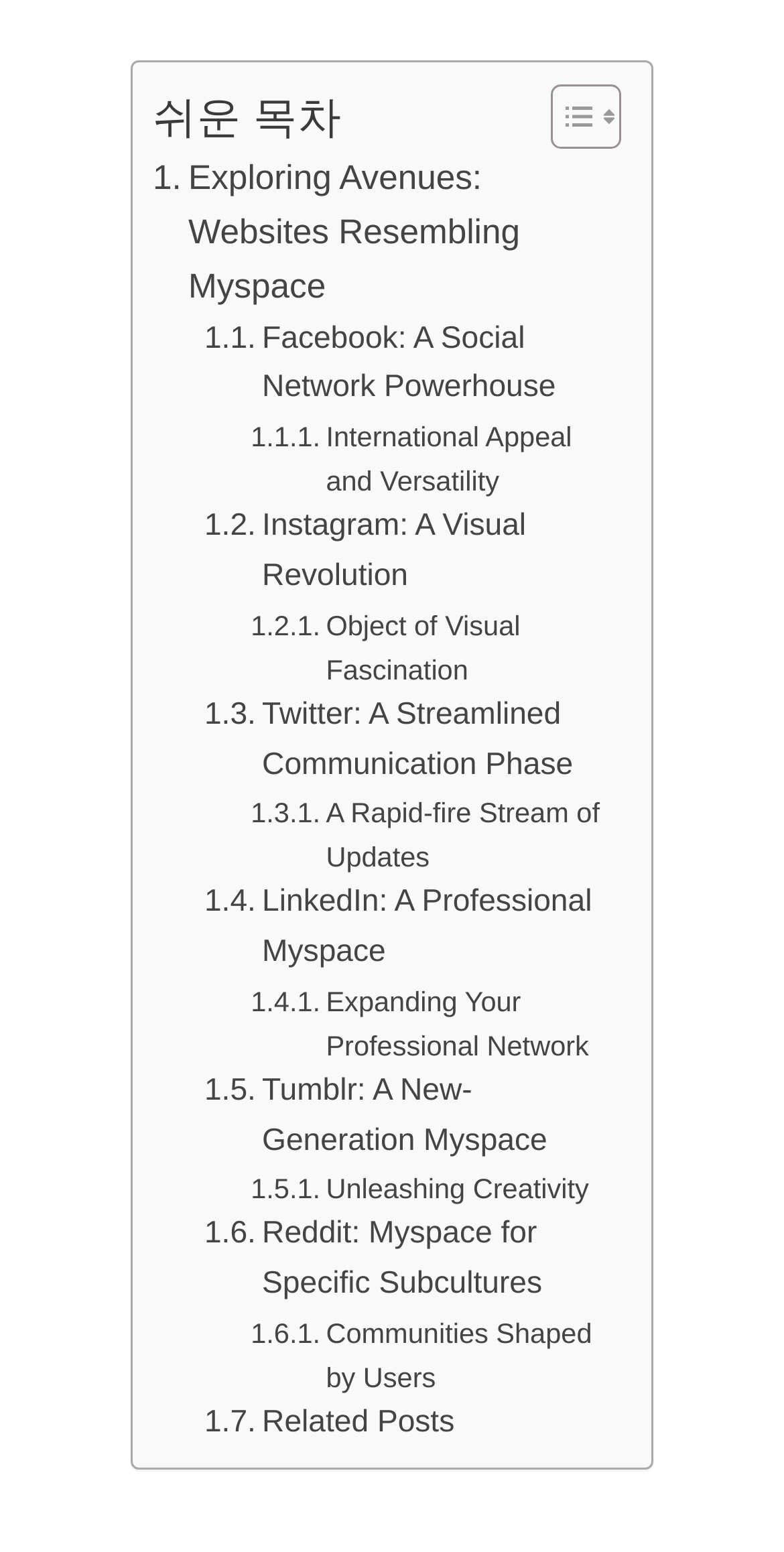Please give the bounding box coordinates of the area that should be clicked to fulfill the following instruction: "View Related Posts". The coordinates should be in the format of four float numbers from 0 to 1, i.e., [left, top, right, bottom].

[0.261, 0.901, 0.58, 0.933]